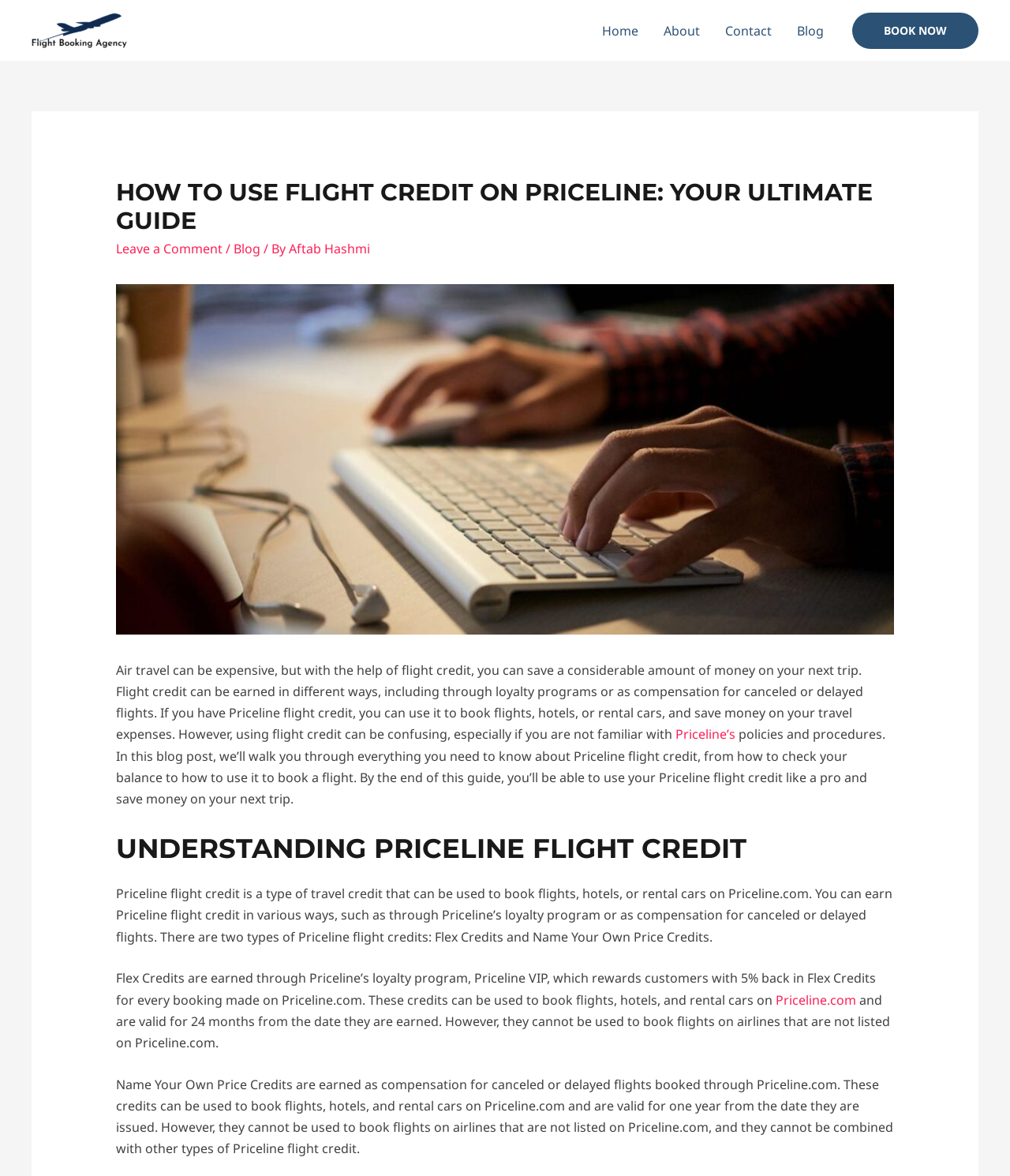Please look at the image and answer the question with a detailed explanation: What is Priceline flight credit used for?

According to the webpage, Priceline flight credit can be used to book flights, hotels, or rental cars on Priceline.com, which means it can be used to save money on travel expenses.